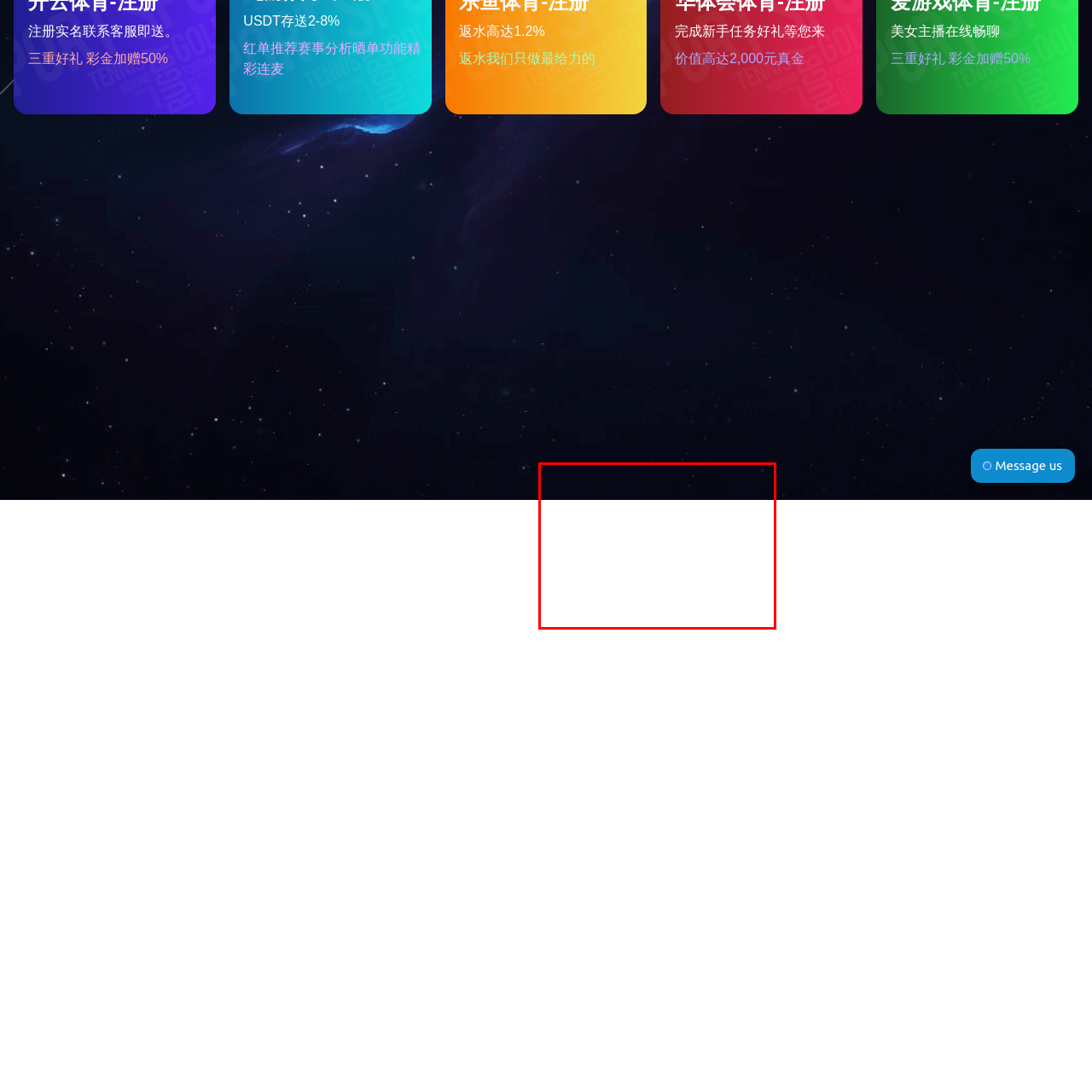Concentrate on the section within the teal border, Where can this chair series be used? 
Provide a single word or phrase as your answer.

Office environments, reception areas, or public spaces